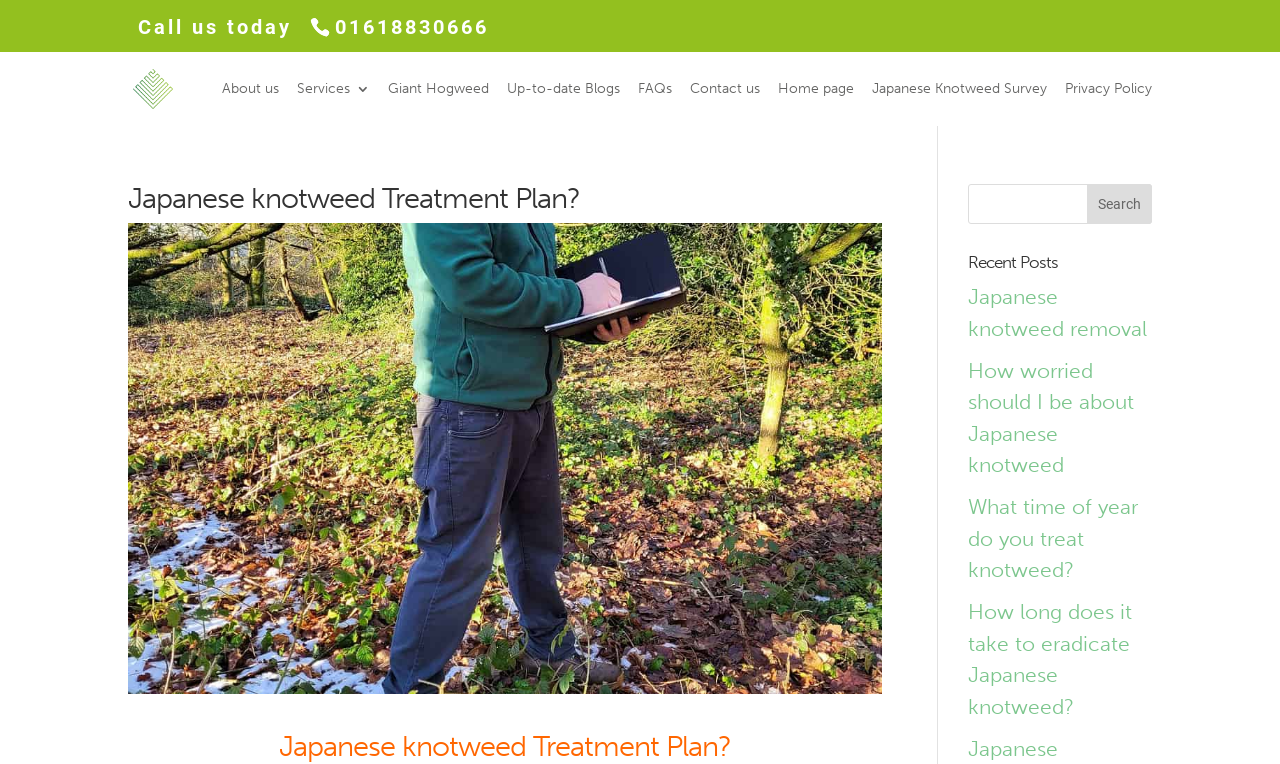What are the services provided by Japanese Knotweed Plus?
Based on the visual, give a brief answer using one word or a short phrase.

Services 3